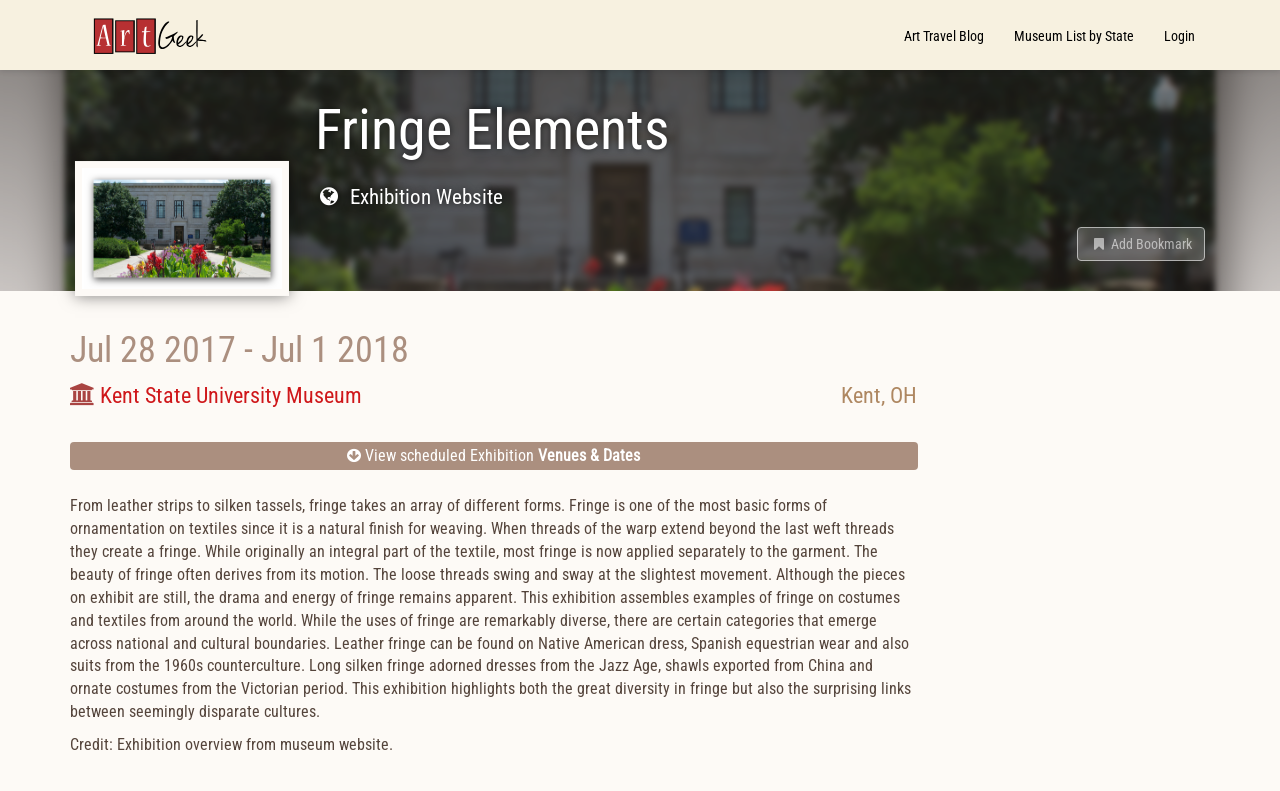Find the bounding box coordinates for the element that must be clicked to complete the instruction: "View scheduled Exhibition Venues & Dates". The coordinates should be four float numbers between 0 and 1, indicated as [left, top, right, bottom].

[0.055, 0.558, 0.717, 0.595]